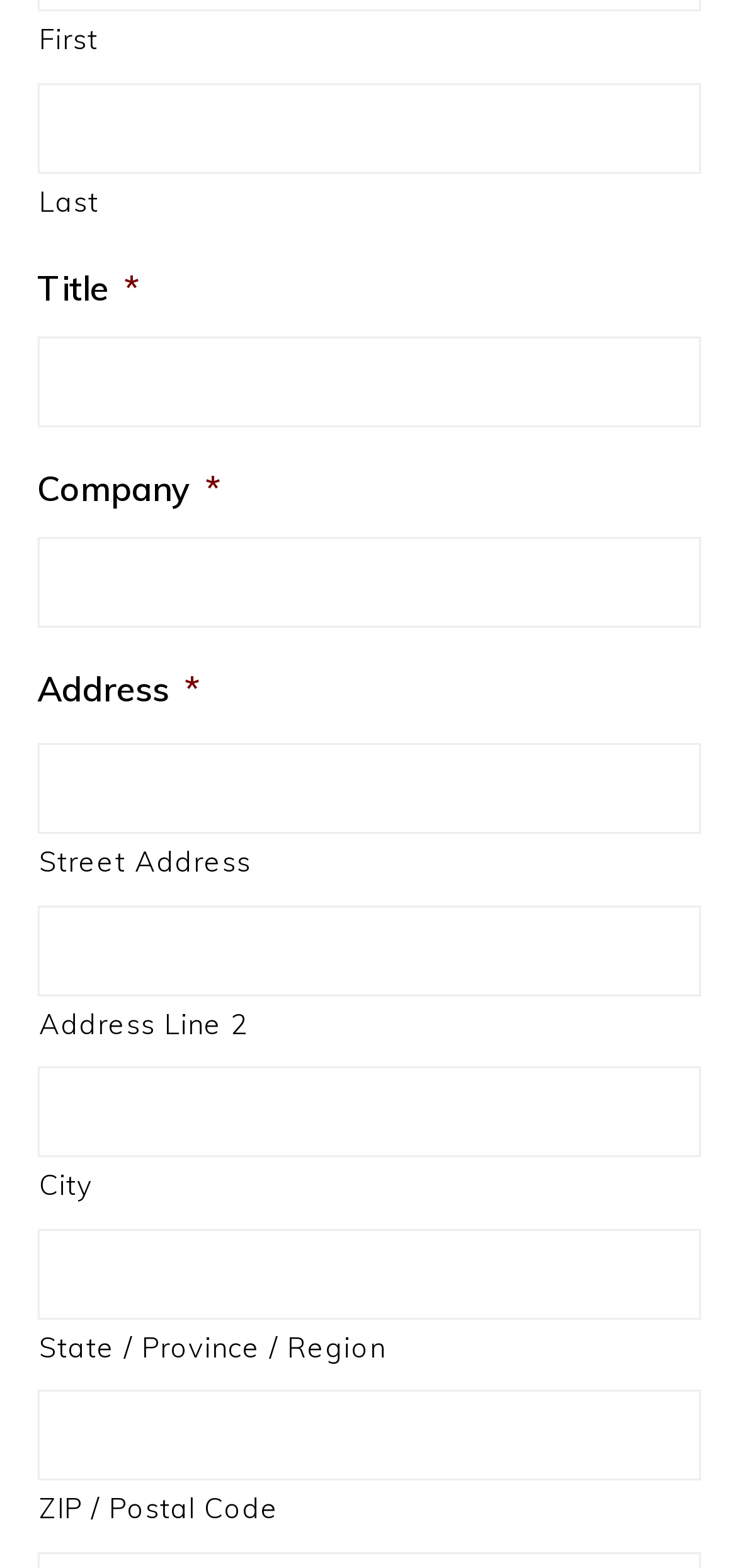Find the bounding box coordinates for the UI element whose description is: "parent_node: City name="input_3.3"". The coordinates should be four float numbers between 0 and 1, in the format [left, top, right, bottom].

[0.05, 0.68, 0.95, 0.738]